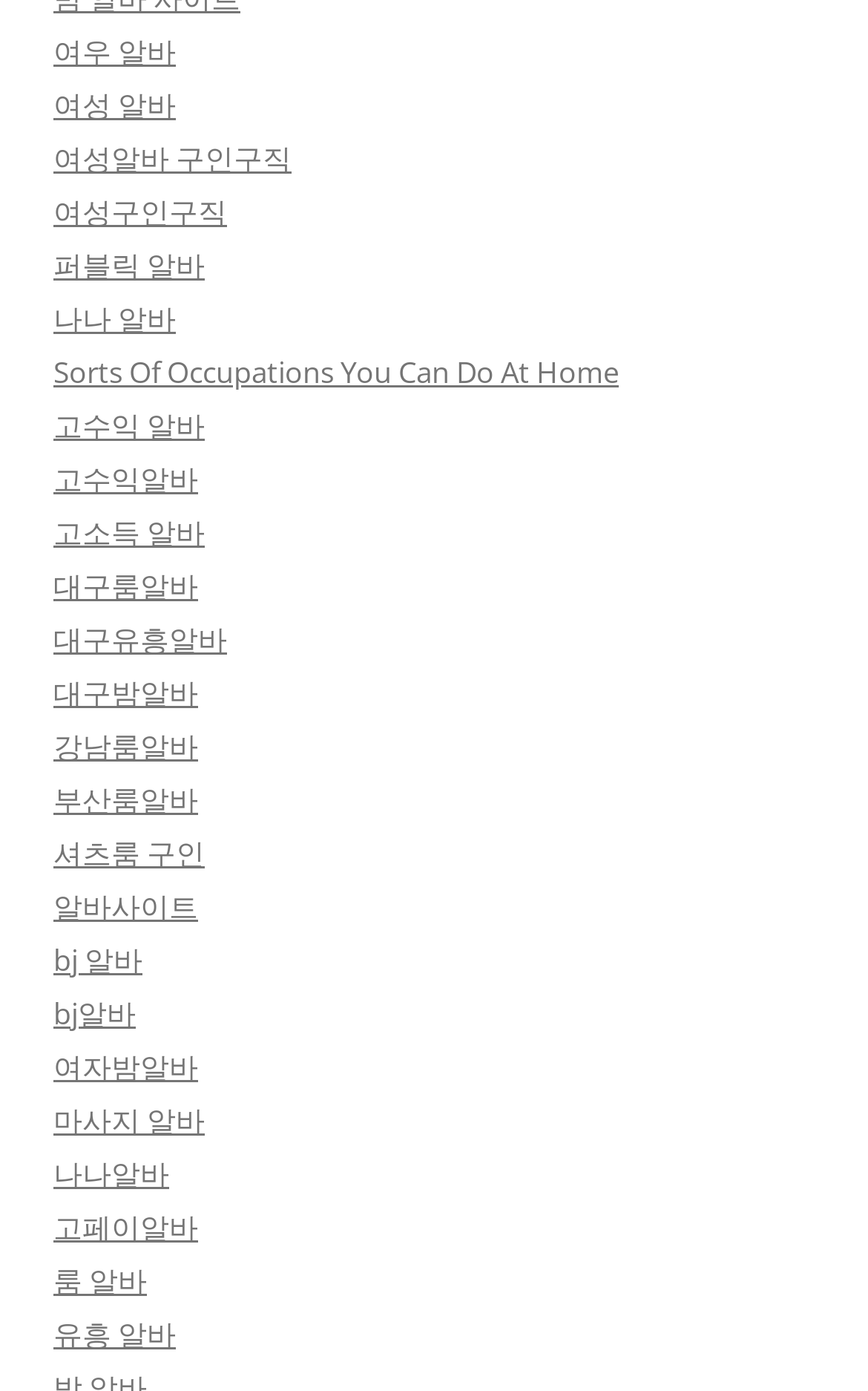Locate the bounding box coordinates of the clickable region necessary to complete the following instruction: "Check 여우 알바 구인구직 link". Provide the coordinates in the format of four float numbers between 0 and 1, i.e., [left, top, right, bottom].

[0.062, 0.099, 0.336, 0.128]